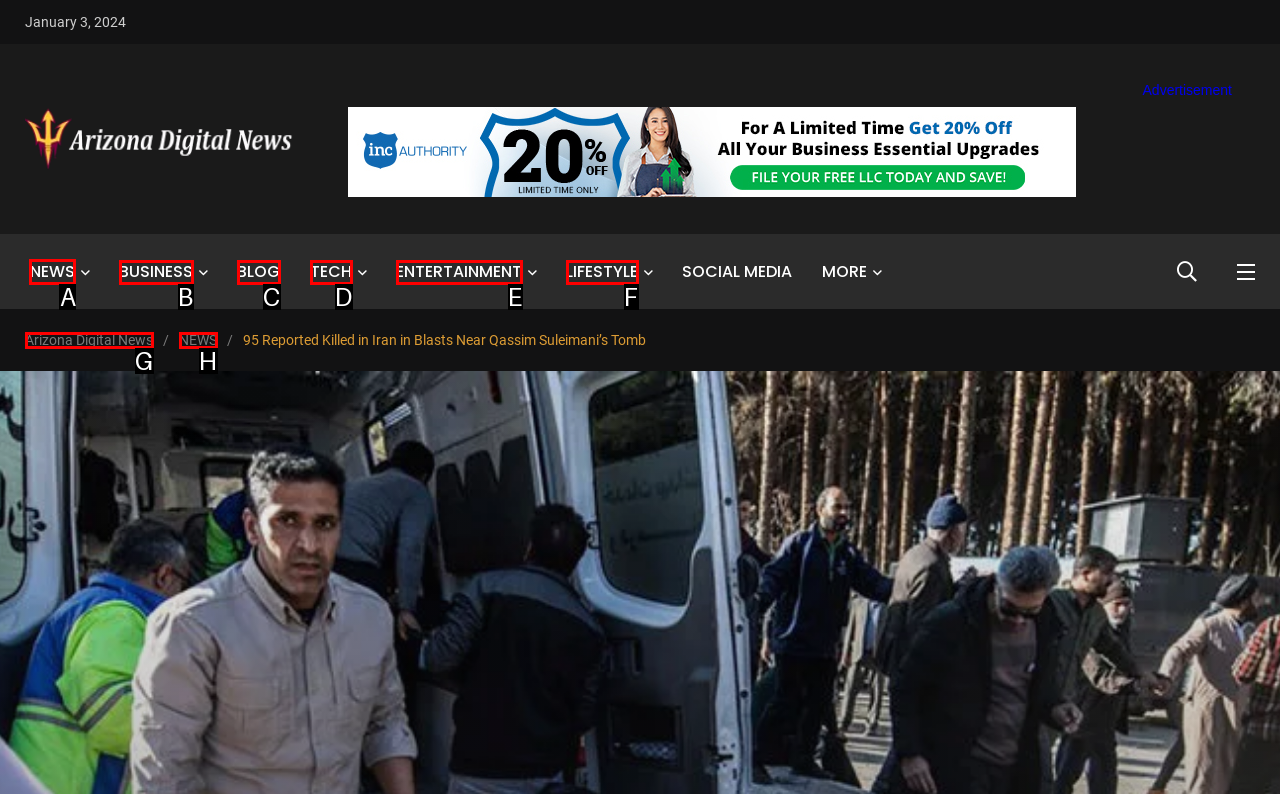Indicate which red-bounded element should be clicked to perform the task: Learn about the Gotts surname family history Answer with the letter of the correct option.

None